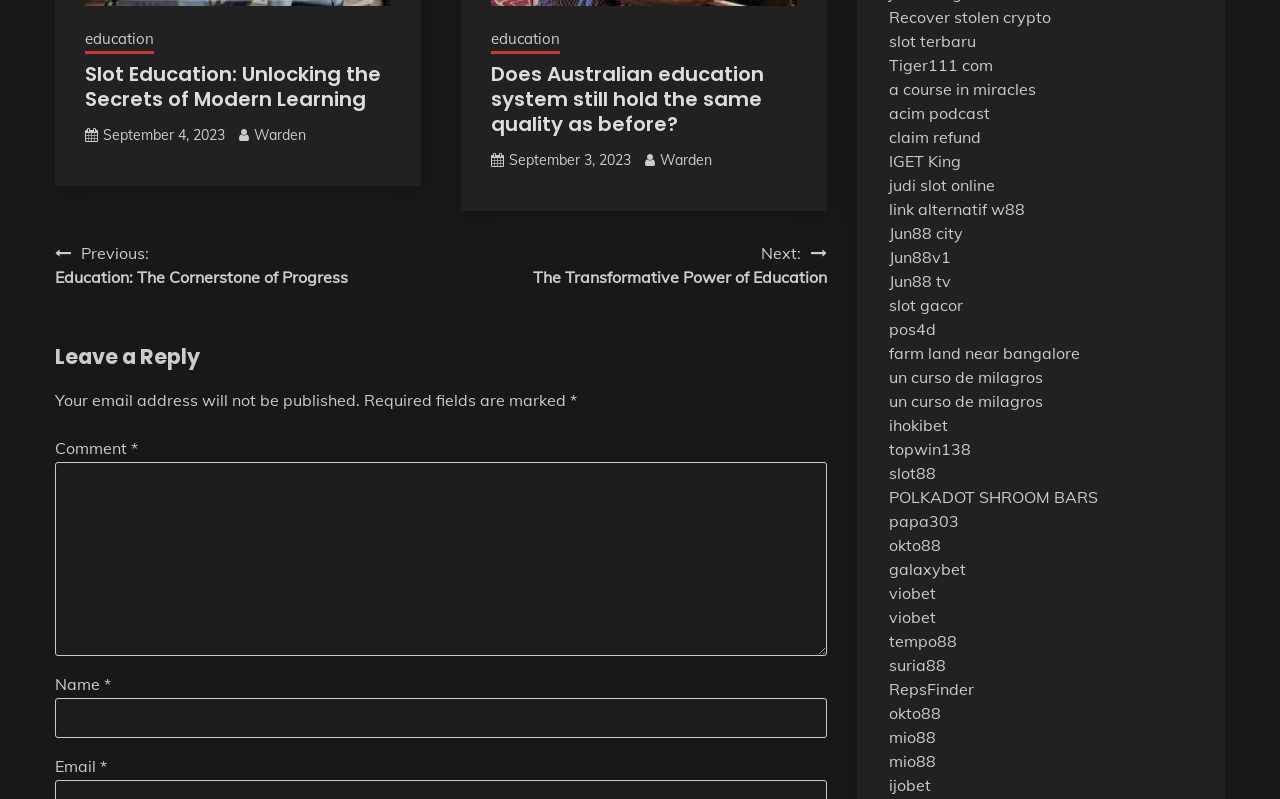Refer to the element description judi slot online and identify the corresponding bounding box in the screenshot. Format the coordinates as (top-left x, top-left y, bottom-right x, bottom-right y) with values in the range of 0 to 1.

[0.694, 0.219, 0.777, 0.244]